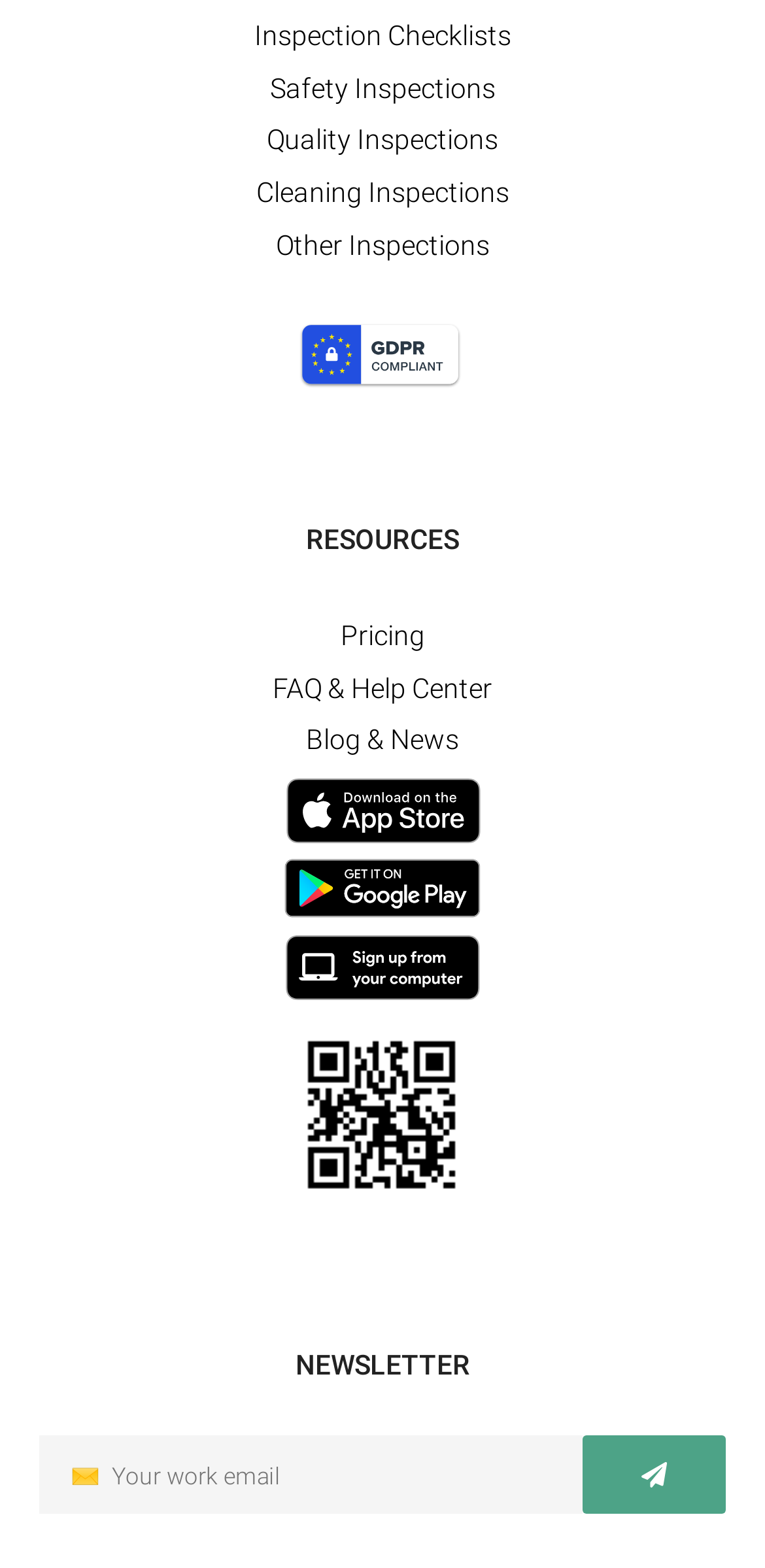What is the purpose of the 'NEWSLETTER' section?
Based on the image content, provide your answer in one word or a short phrase.

To subscribe to newsletter